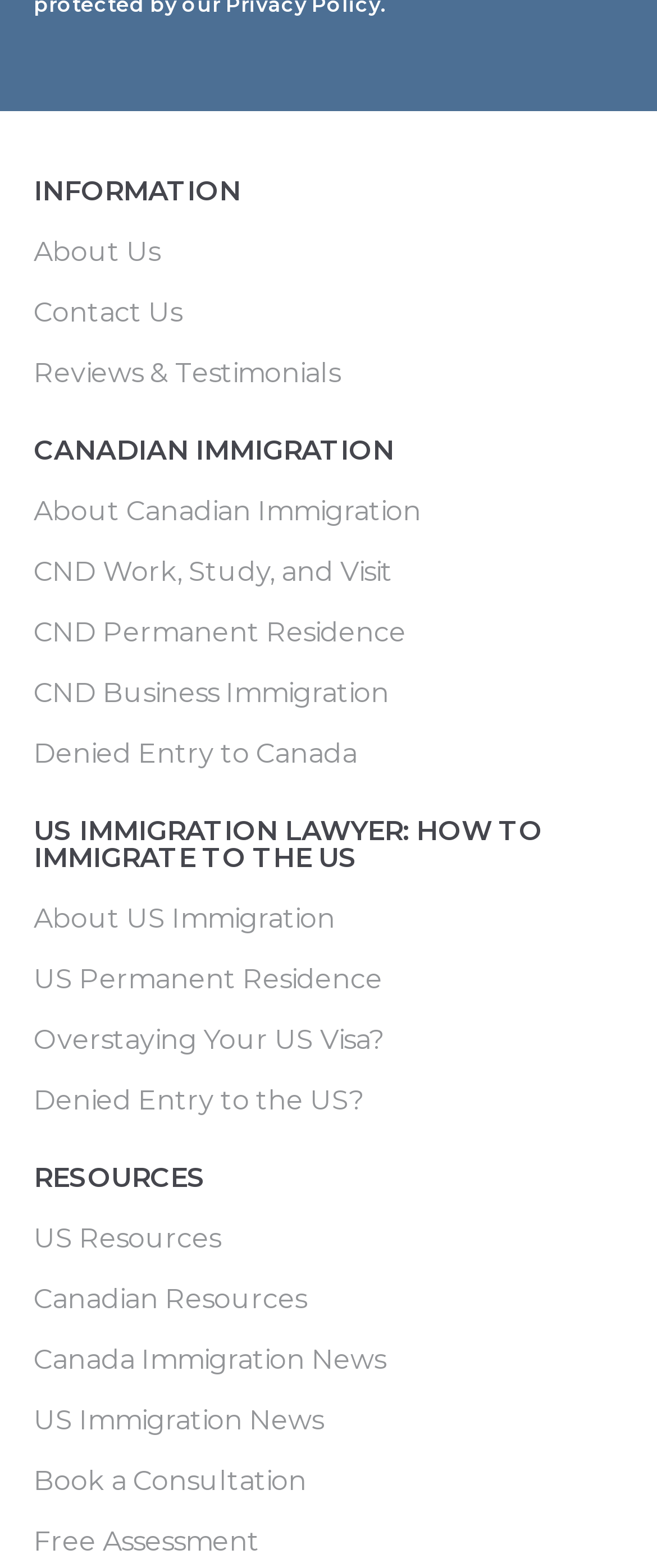What is the purpose of the 'Resources' section?
Please respond to the question thoroughly and include all relevant details.

The 'Resources' section appears to provide additional information and tools for individuals seeking immigration advice, including links to US and Canadian resources, news, and other relevant information.